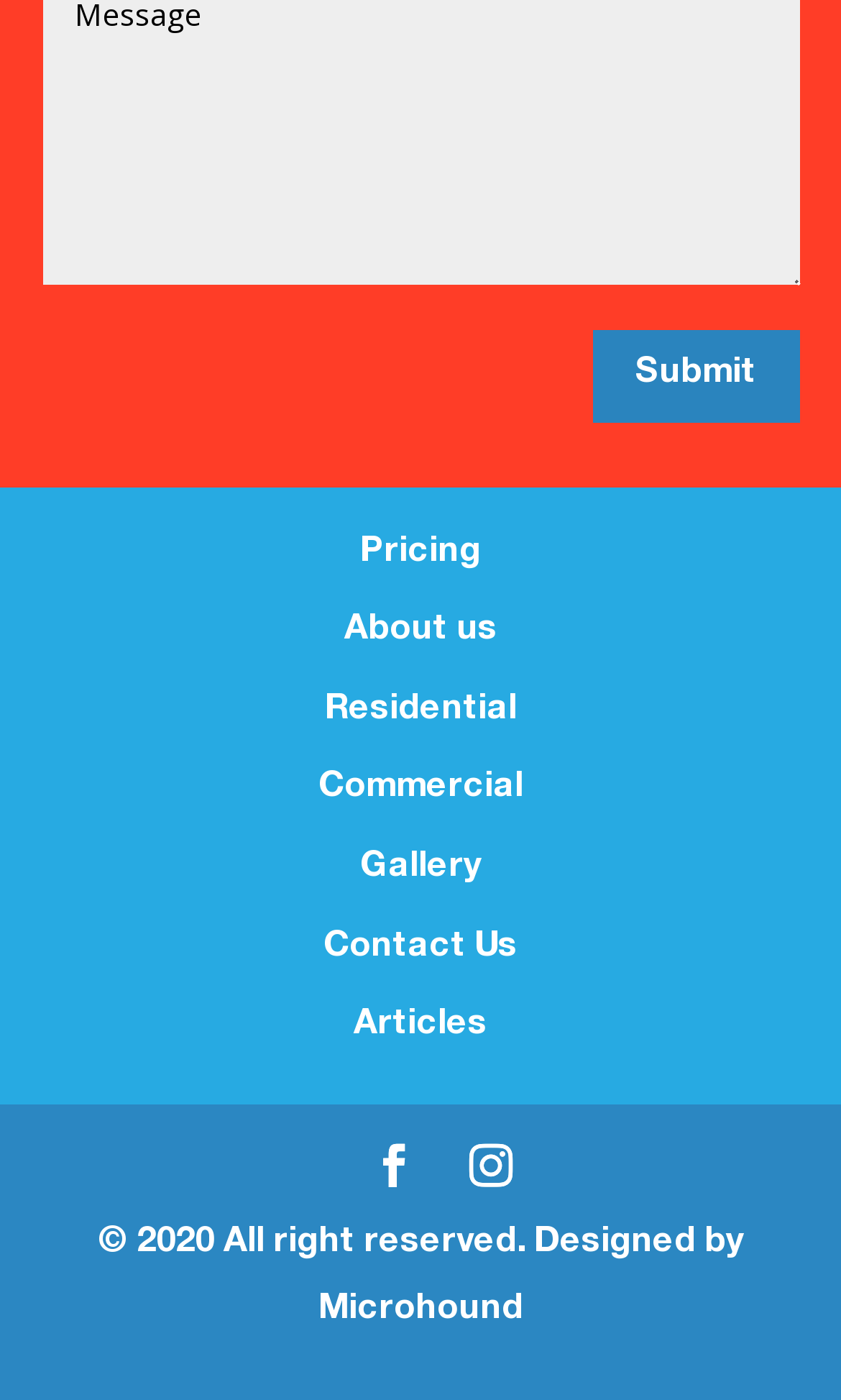Determine the bounding box coordinates of the element's region needed to click to follow the instruction: "View Gallery". Provide these coordinates as four float numbers between 0 and 1, formatted as [left, top, right, bottom].

[0.428, 0.609, 0.572, 0.633]